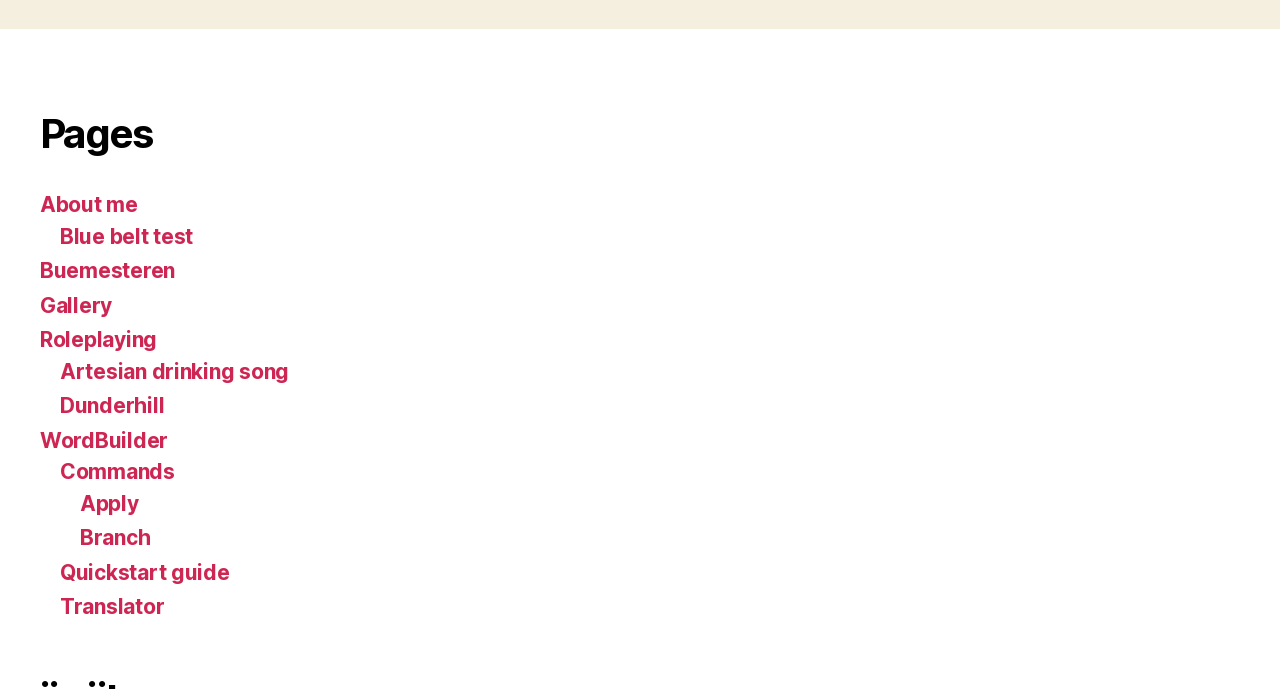Locate the coordinates of the bounding box for the clickable region that fulfills this instruction: "visit Translator page".

[0.047, 0.863, 0.128, 0.899]